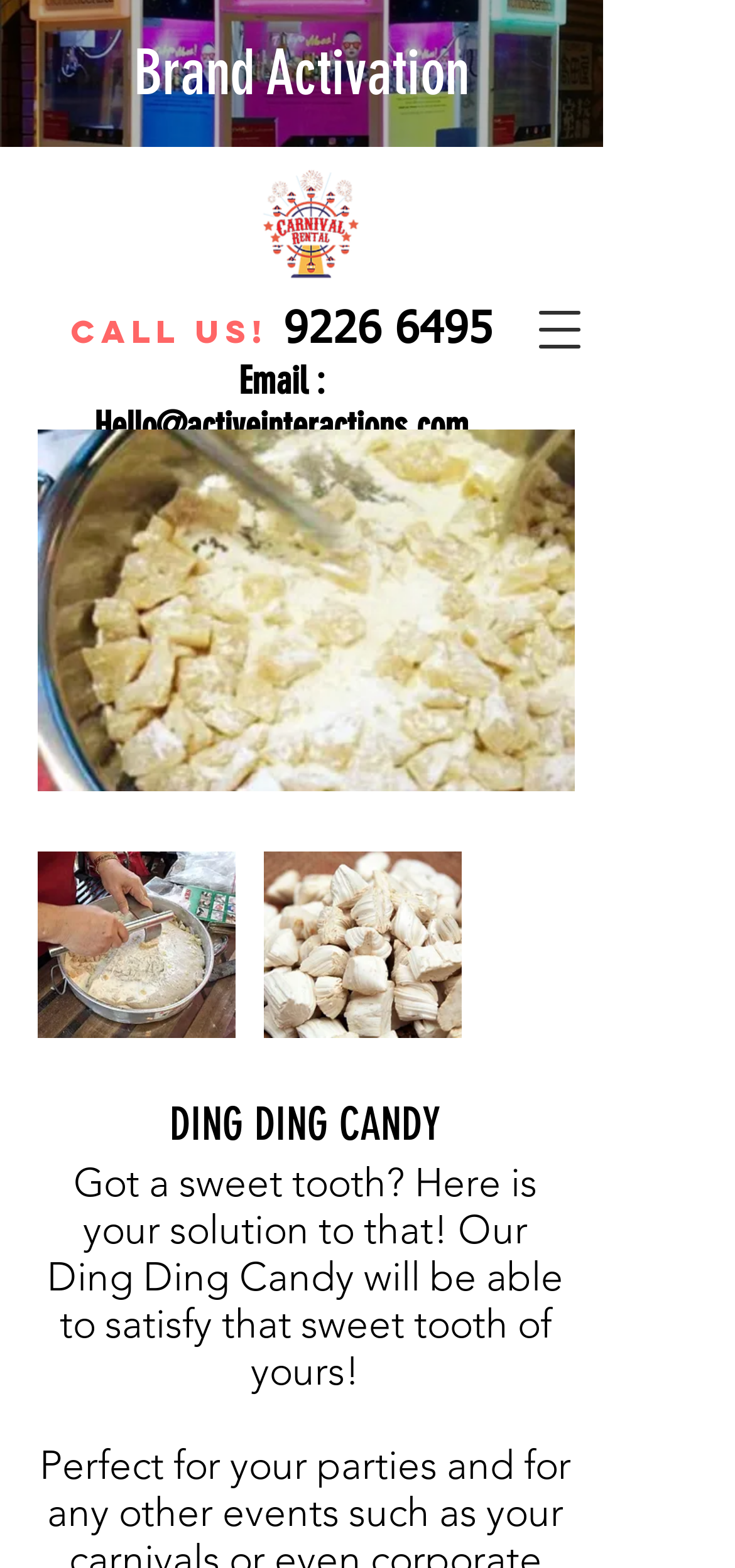Determine the bounding box coordinates for the HTML element described here: "Hello@activeinteractions.com".

[0.128, 0.257, 0.638, 0.286]